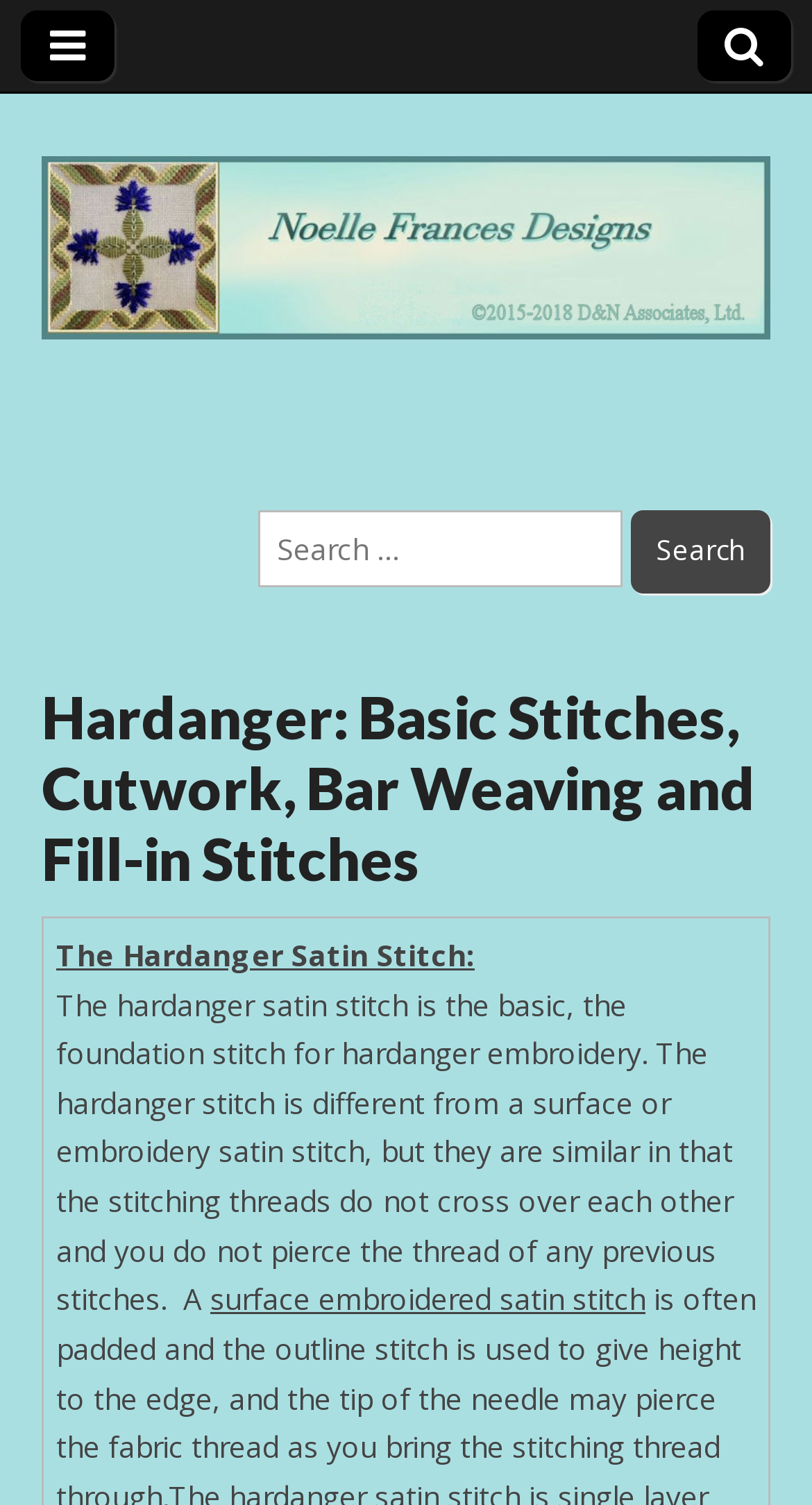Provide a one-word or short-phrase response to the question:
How many social media links are at the top of the webpage?

2